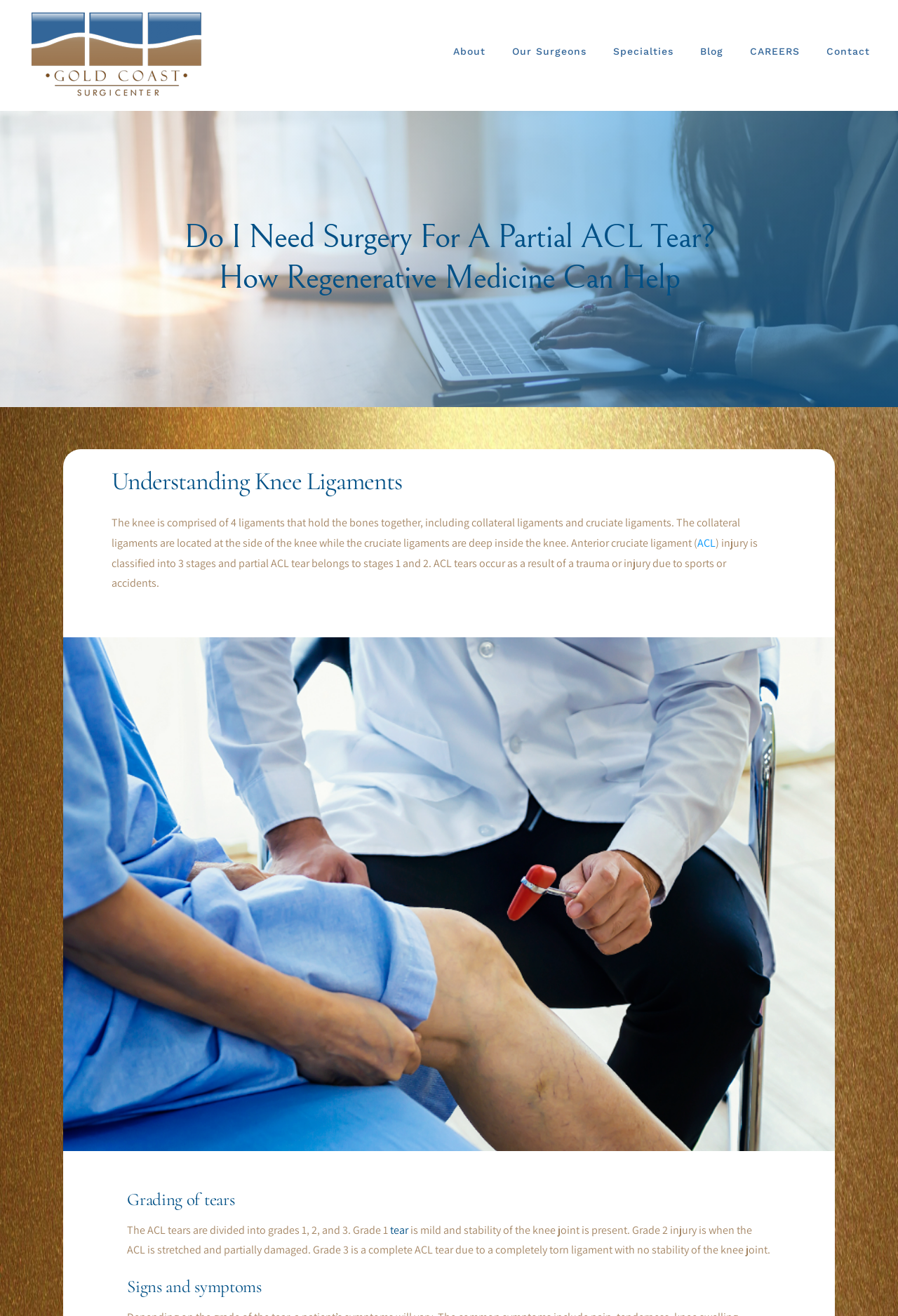Identify the coordinates of the bounding box for the element that must be clicked to accomplish the instruction: "Go to Top".

[0.48, 0.643, 0.514, 0.667]